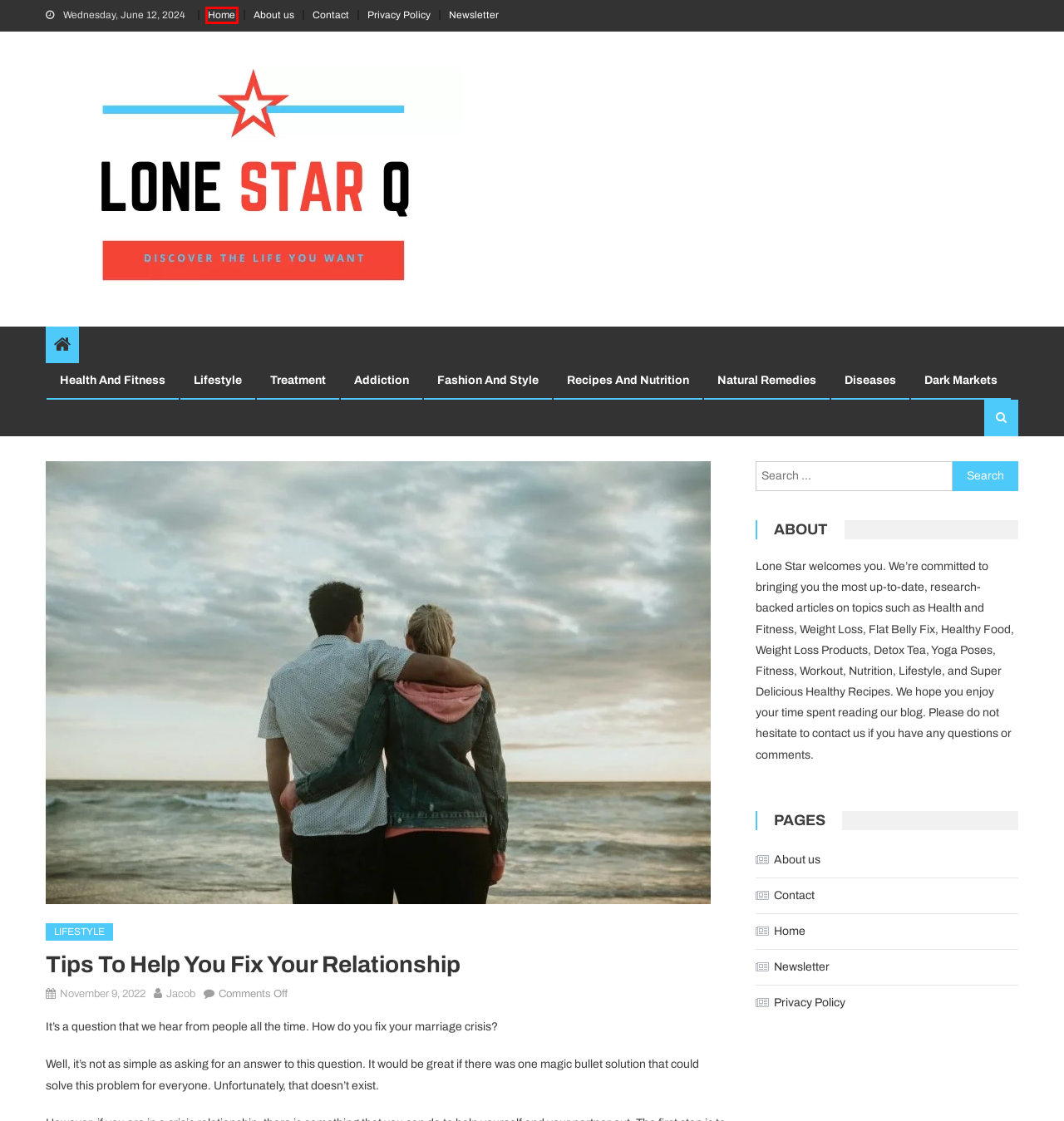You are looking at a screenshot of a webpage with a red bounding box around an element. Determine the best matching webpage description for the new webpage resulting from clicking the element in the red bounding box. Here are the descriptions:
A. Treatment - Lone Star Q
B. Newsletter - Lone Star Q
C. Jacob - Lone Star Q
D. Privacy Policy - Lone Star Q
E. Diseases - Lone Star Q
F. Health and Fitness - Lone Star Q
G. Lifestyle - Lone Star Q
H. Lone Star Q - Discover the life you want

H